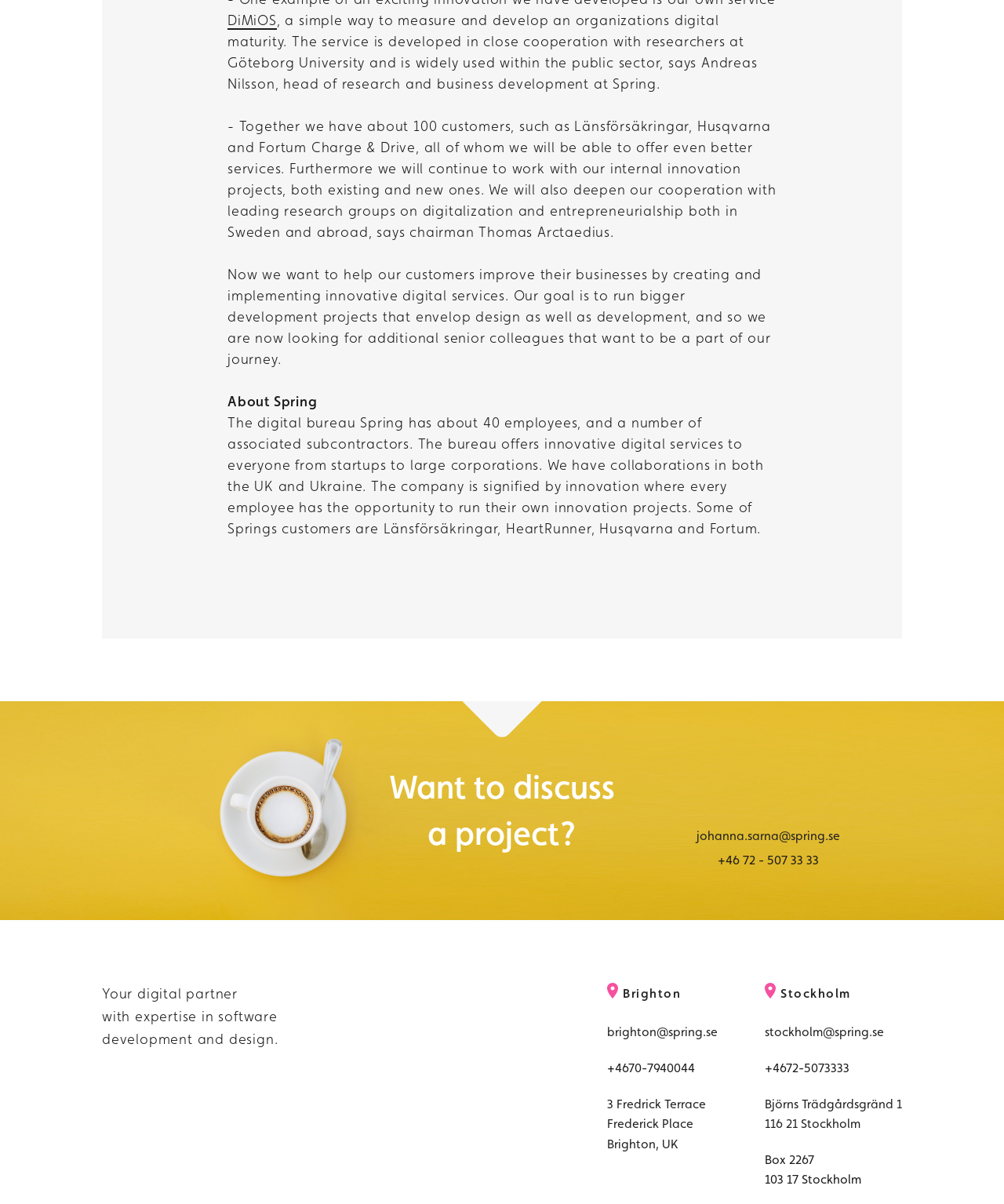Given the element description: "brighton@spring.se", predict the bounding box coordinates of the UI element it refers to, using four float numbers between 0 and 1, i.e., [left, top, right, bottom].

[0.605, 0.851, 0.715, 0.865]